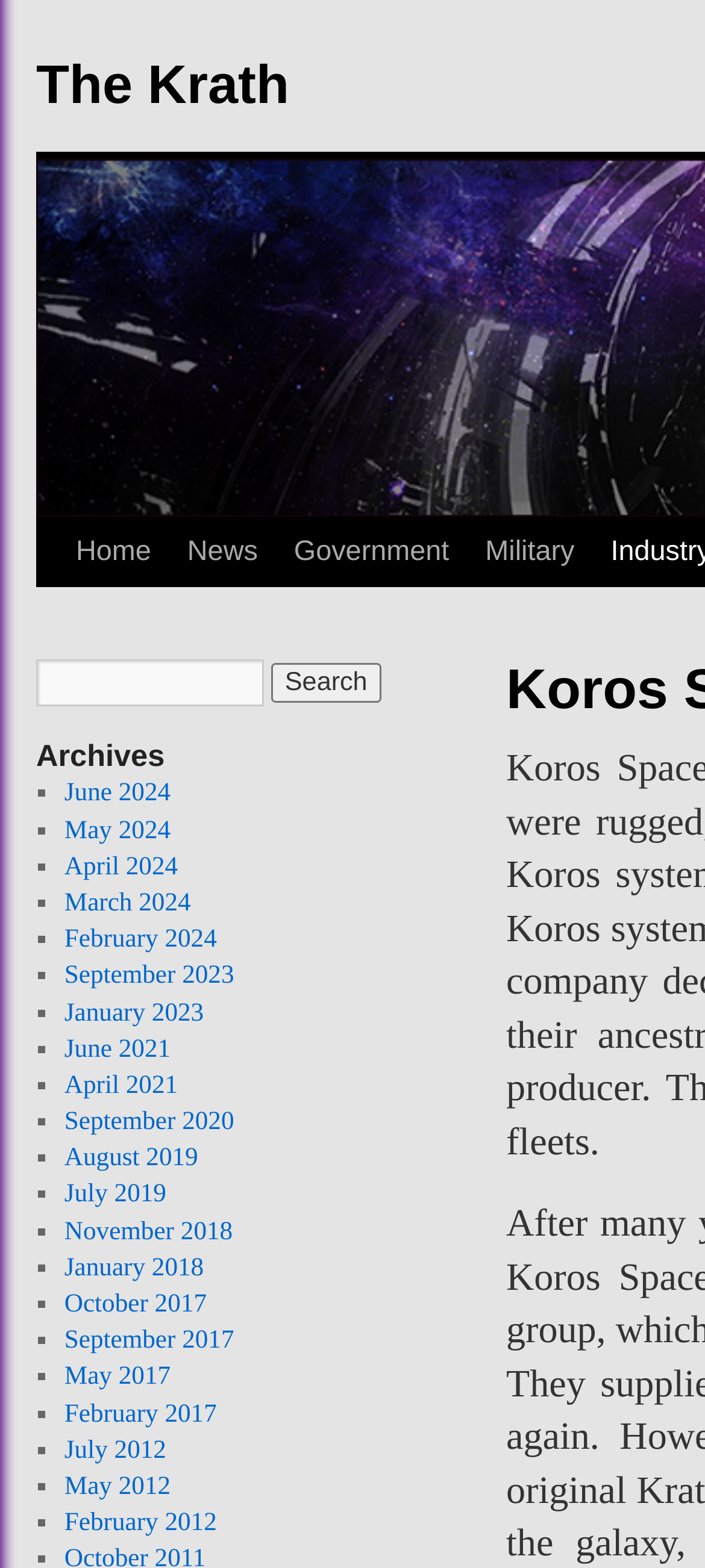Identify the bounding box of the UI component described as: "parent_node: SOCIAL MEDIA".

None